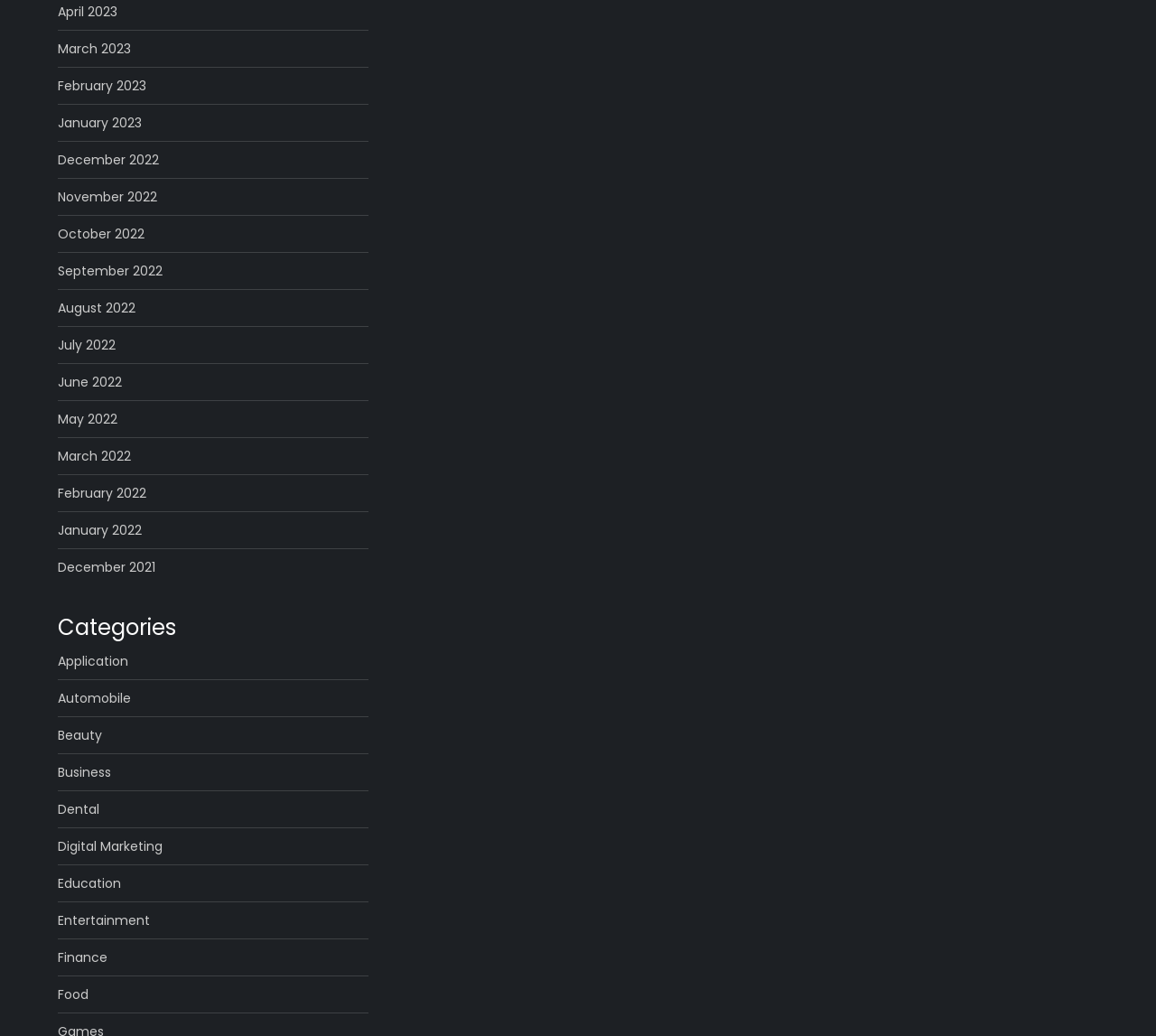Locate the bounding box coordinates of the UI element described by: "October 2022". Provide the coordinates as four float numbers between 0 and 1, formatted as [left, top, right, bottom].

[0.05, 0.215, 0.125, 0.237]